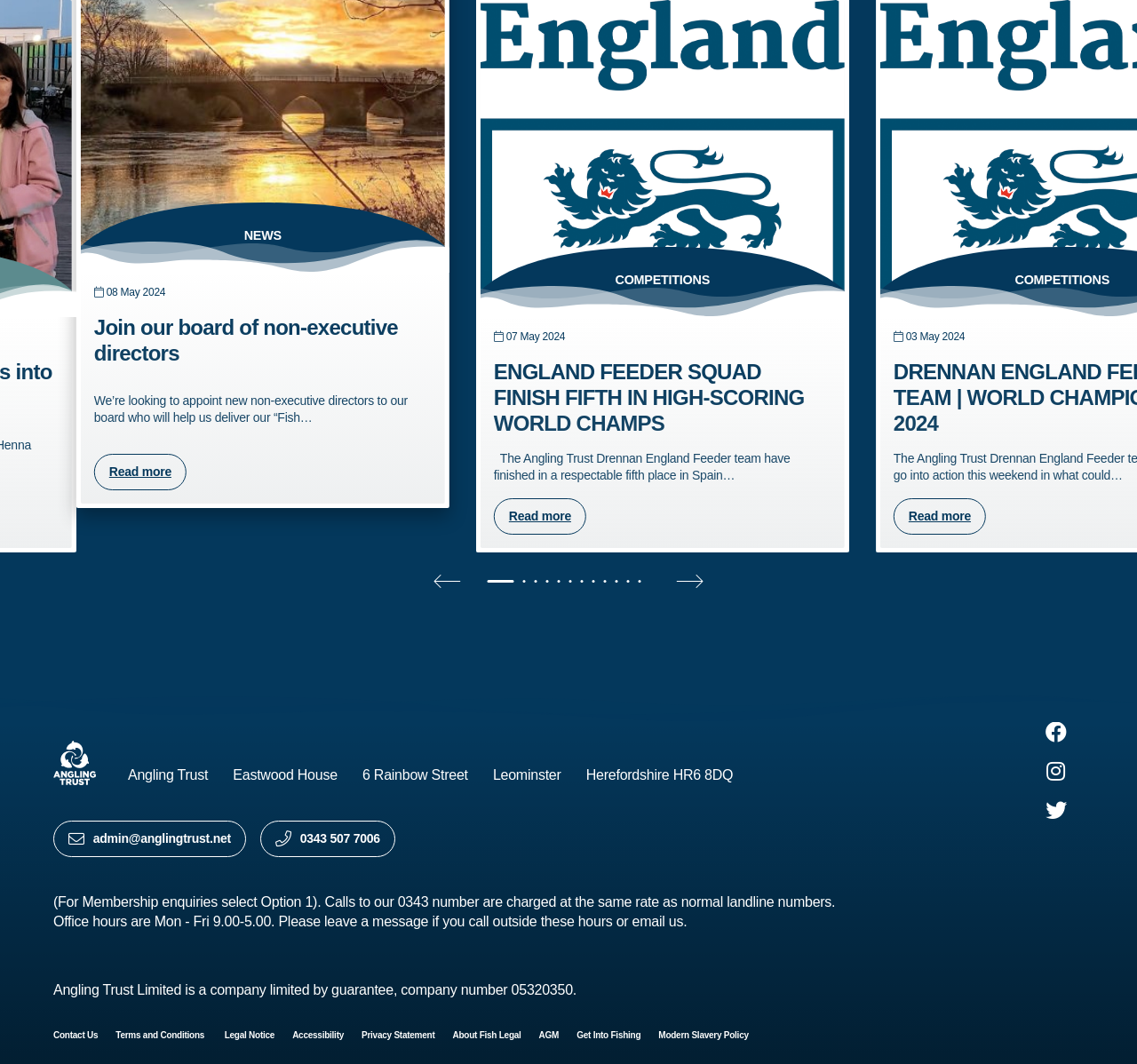Please find and report the bounding box coordinates of the element to click in order to perform the following action: "Contact Us". The coordinates should be expressed as four float numbers between 0 and 1, in the format [left, top, right, bottom].

[0.047, 0.968, 0.086, 0.977]